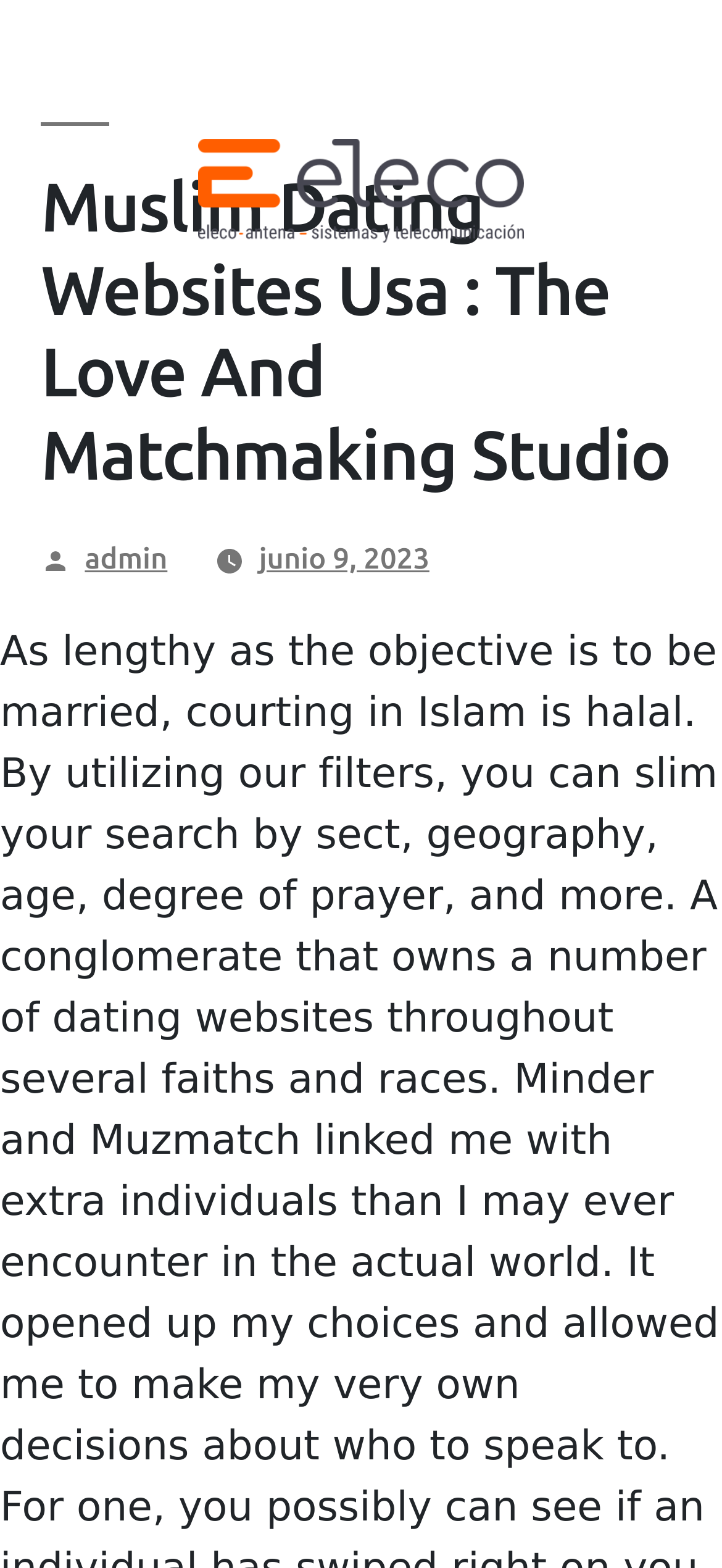Offer a meticulous description of the webpage's structure and content.

The webpage appears to be a dating website focused on Muslim dating in the USA. At the top, there is a header section that spans almost the entire width of the page, containing the title "Muslim Dating Websites Usa : The Love And Matchmaking Studio" in a prominent heading. Below the title, there is a section with the text "Posted by" followed by a link to the author "admin". To the right of this section, there is a link displaying the date "junio 9, 2023". 

Above this header section, there is a link at the top-left corner of the page, and an image situated to its right, taking up about half of the page's width.